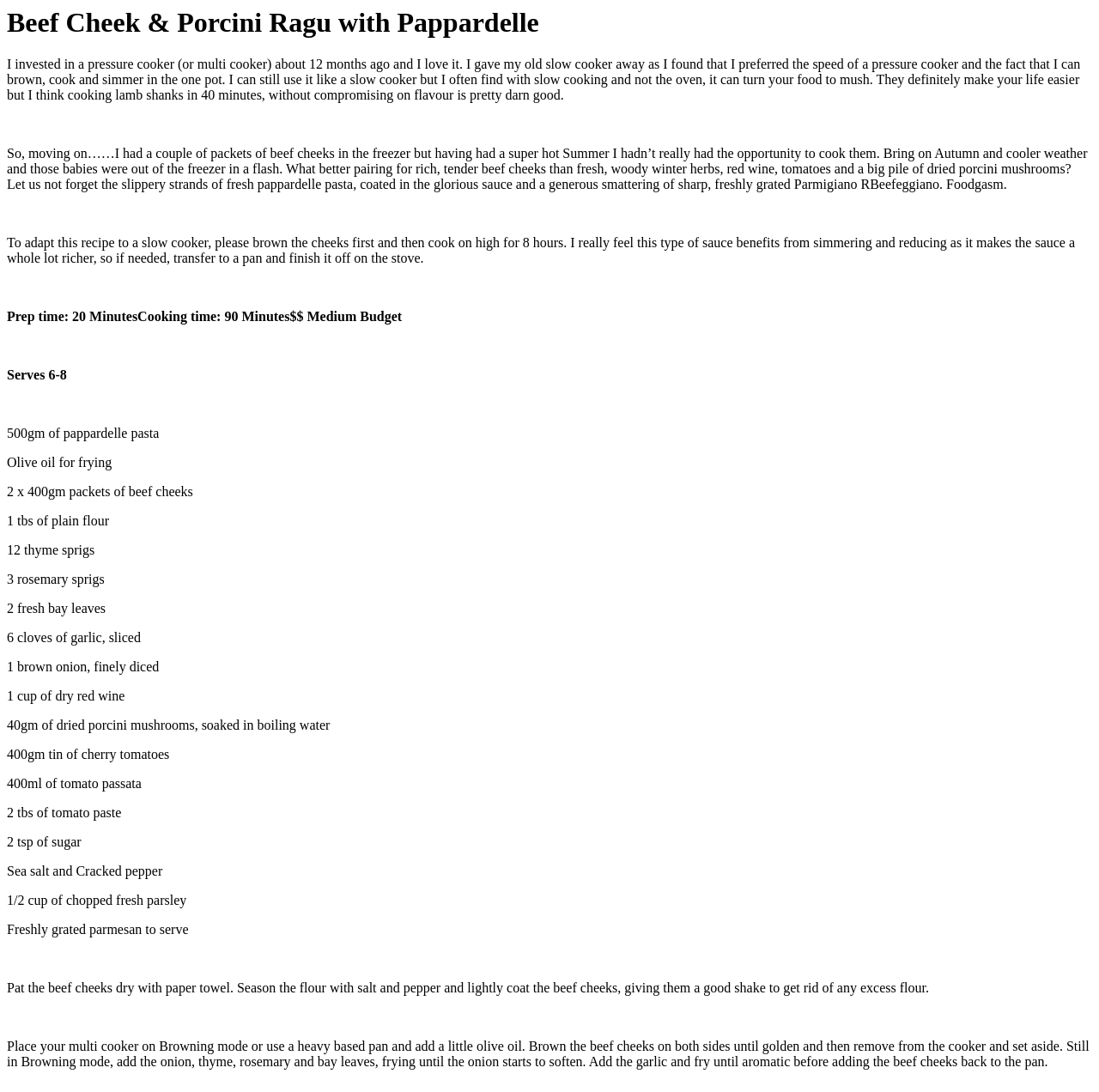Can you determine the main header of this webpage?

Beef Cheek & Porcini Ragu with Pappardelle